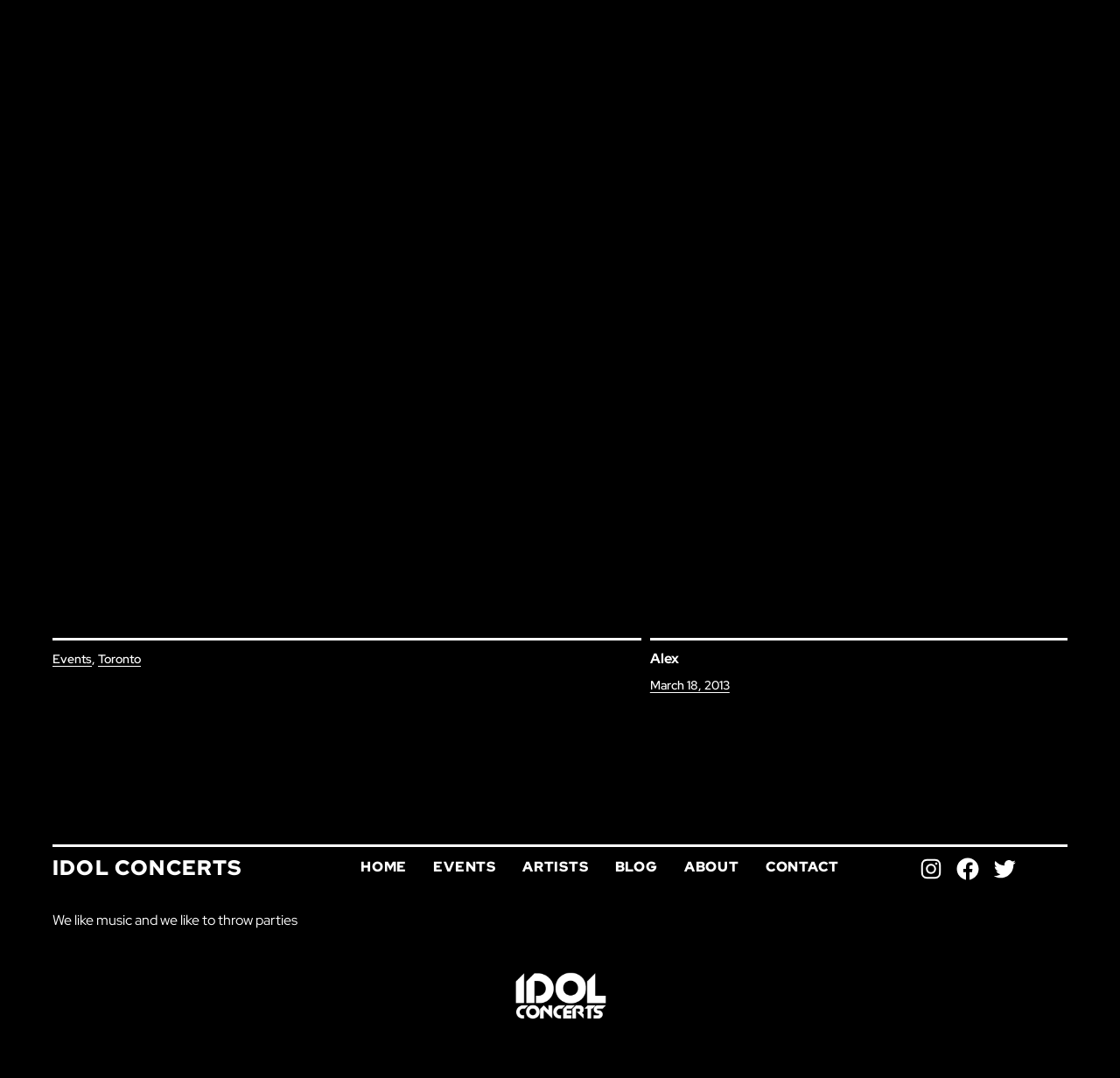Using the element description provided, determine the bounding box coordinates in the format (top-left x, top-left y, bottom-right x, bottom-right y). Ensure that all values are floating point numbers between 0 and 1. Element description: Blog

[0.549, 0.794, 0.587, 0.814]